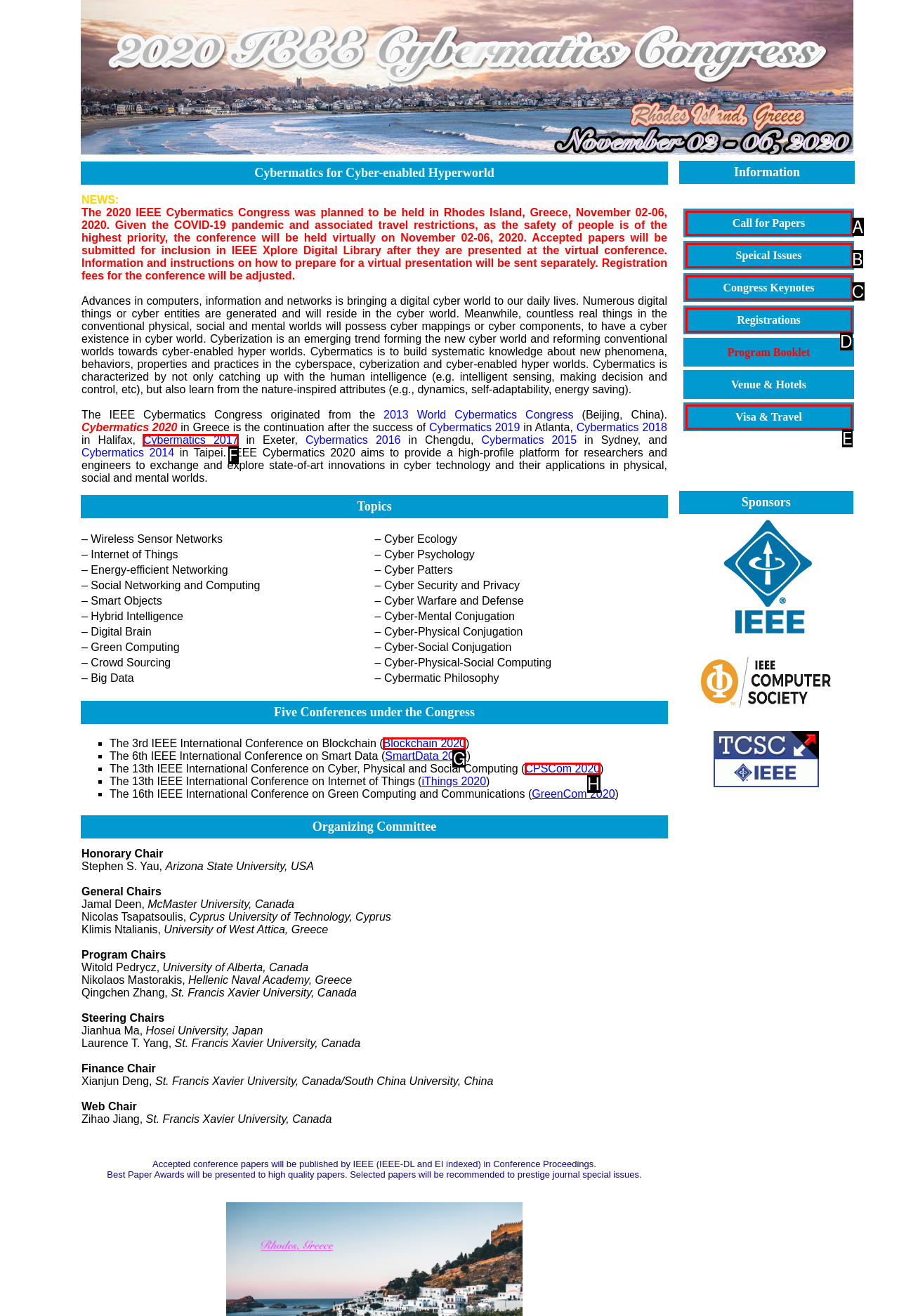Based on the given description: Visa & Travel, identify the correct option and provide the corresponding letter from the given choices directly.

E